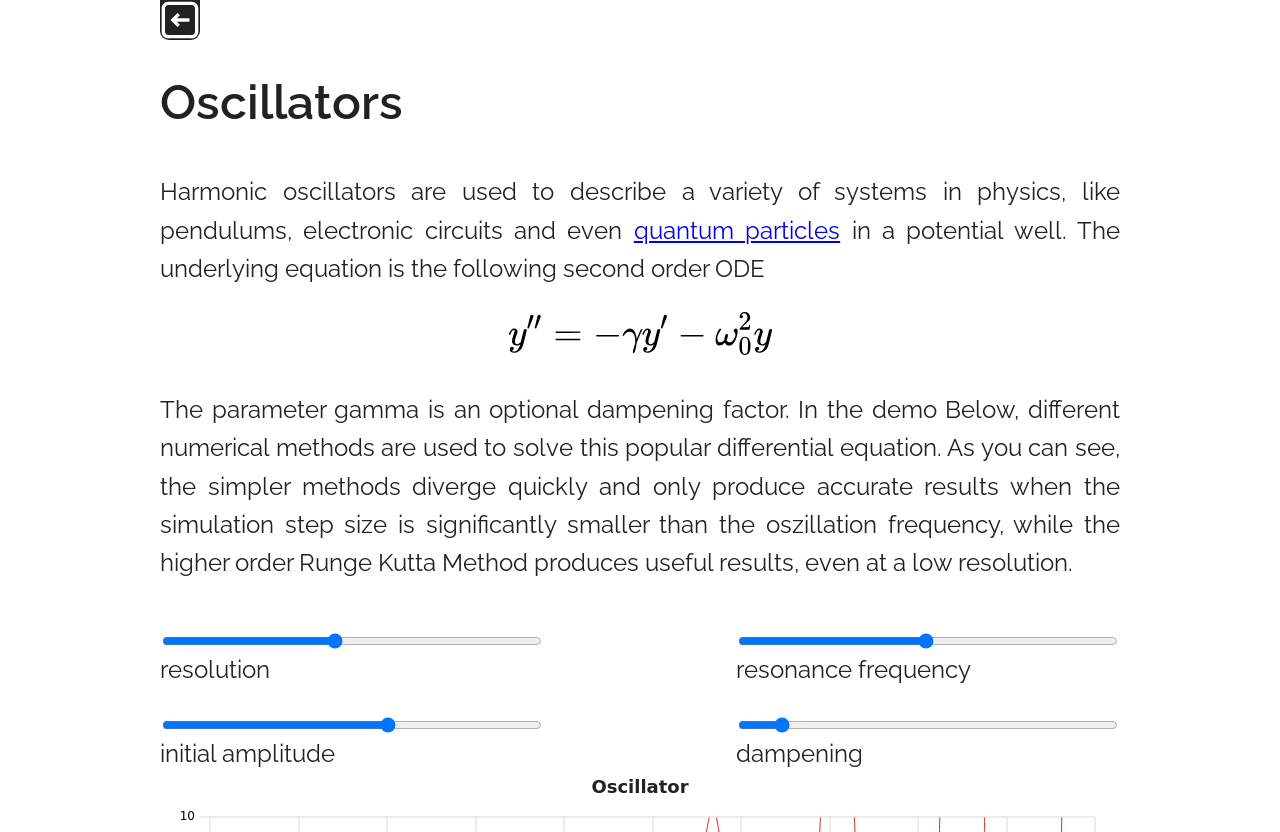Predict the bounding box of the UI element that fits this description: "quantum particles".

[0.495, 0.259, 0.656, 0.294]